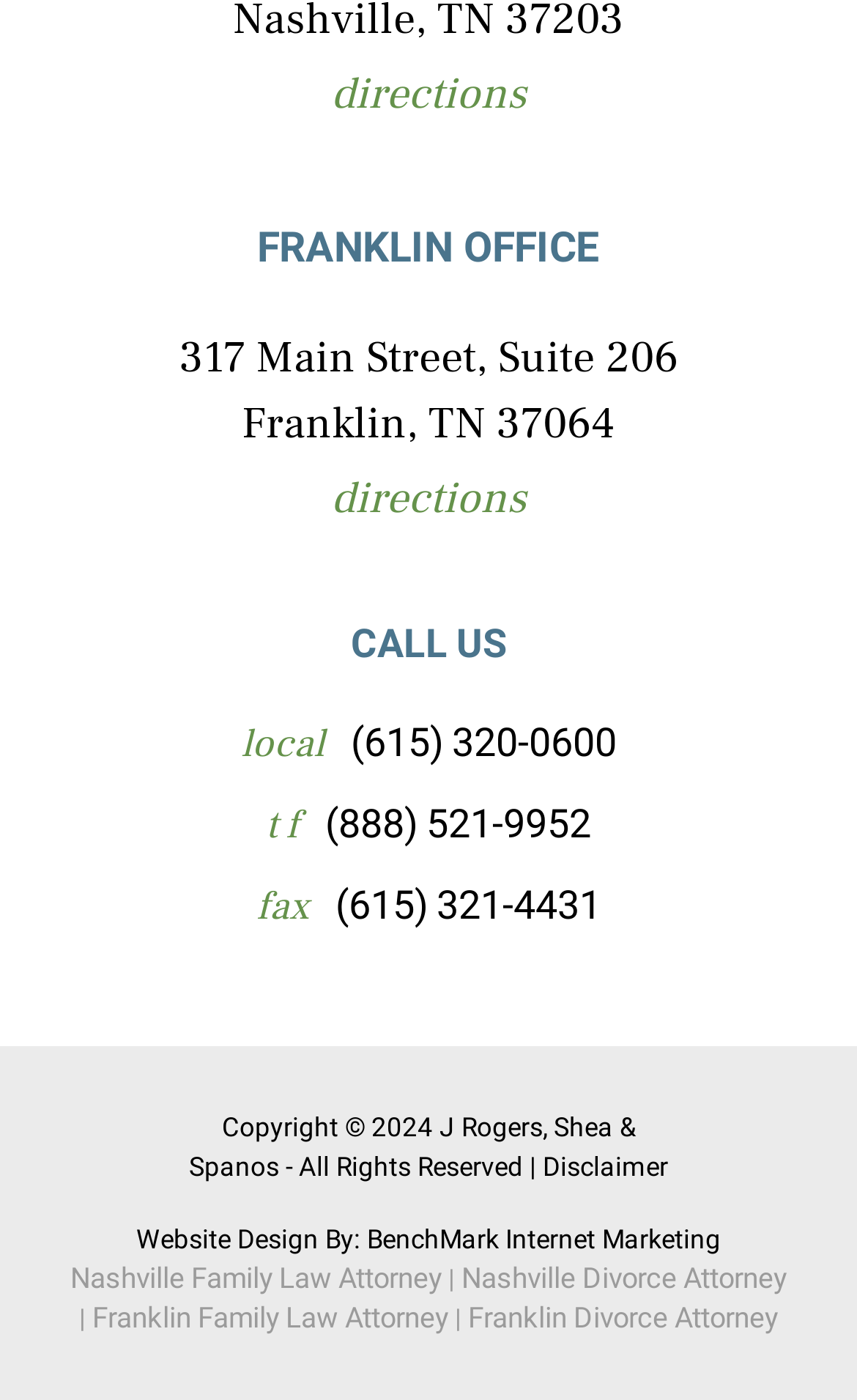Use a single word or phrase to answer the following:
What is the address of the Franklin office?

317 Main Street, Suite 206